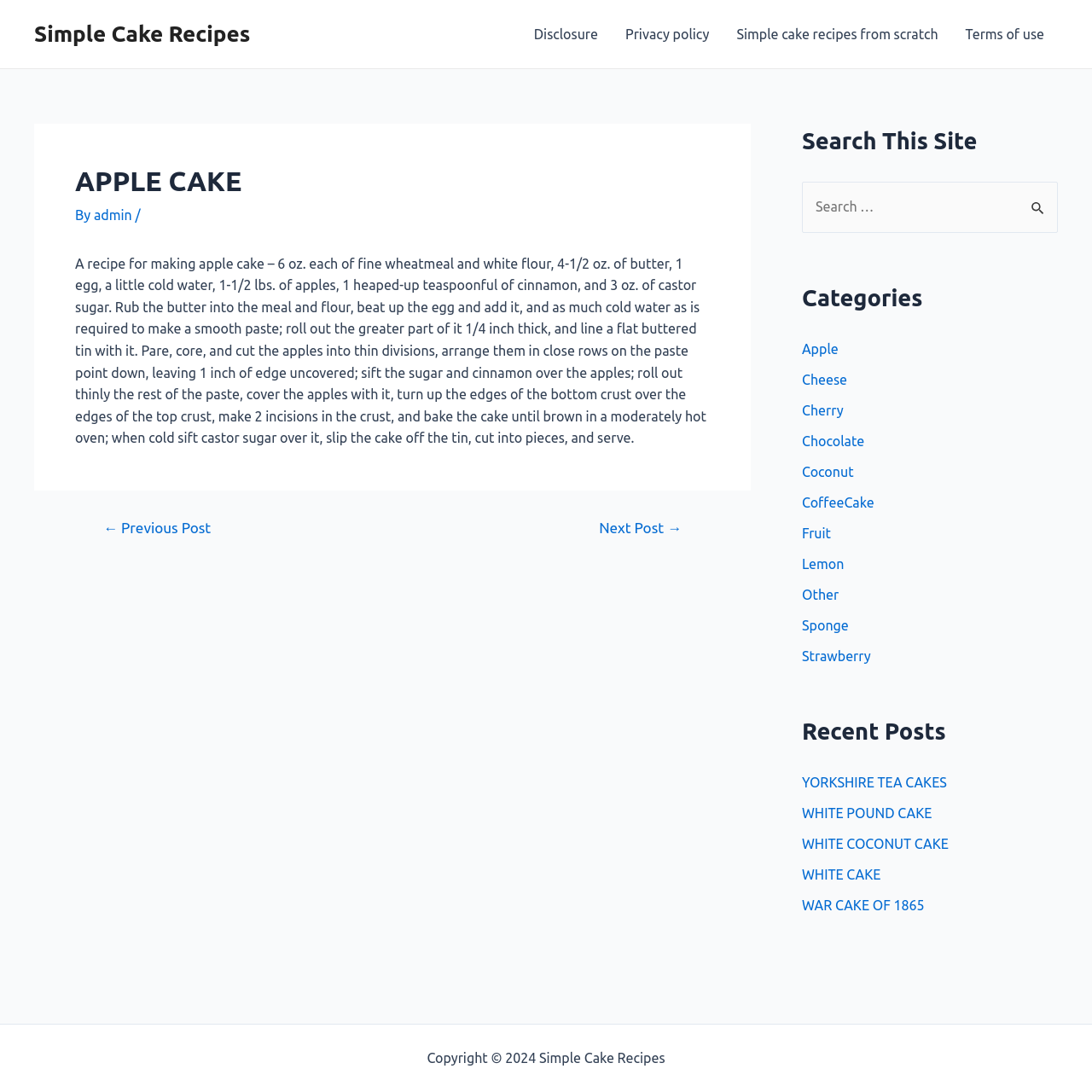Analyze the image and answer the question with as much detail as possible: 
What is the purpose of the search function on this site?

The search function on this site is located in the sidebar and allows users to search for specific recipes or keywords, making it easier to find relevant content on the site.